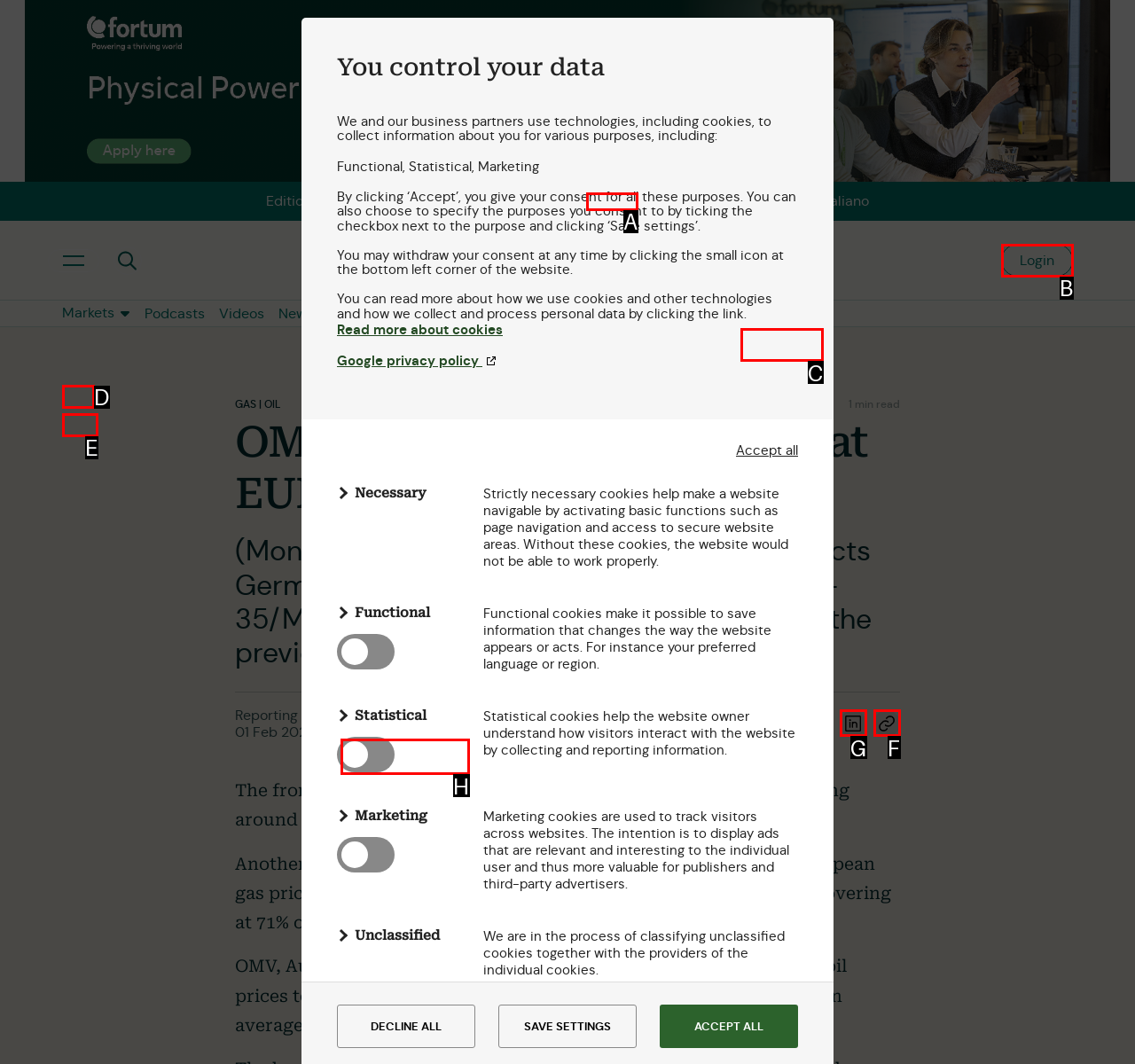Identify the option that corresponds to the given description: name="cookie_cat_statistic" title="Statistical". Reply with the letter of the chosen option directly.

H